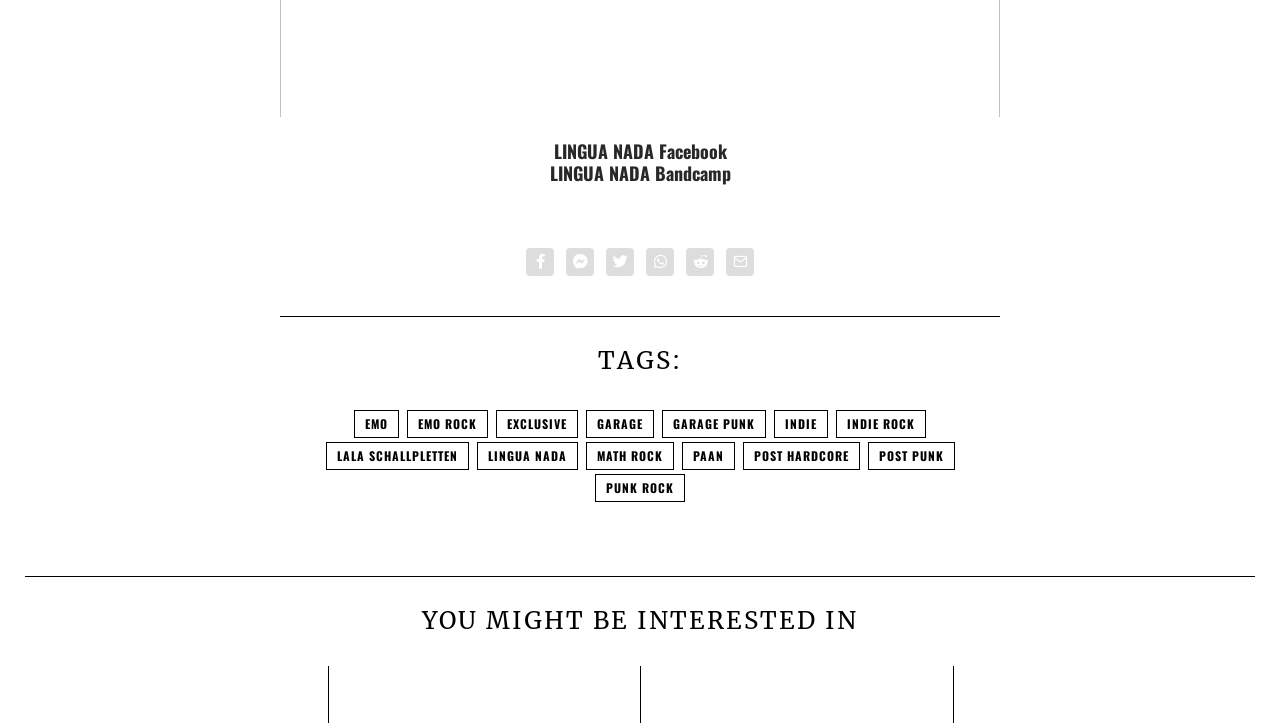Given the description indie, predict the bounding box coordinates of the UI element. Ensure the coordinates are in the format (top-left x, top-left y, bottom-right x, bottom-right y) and all values are between 0 and 1.

[0.605, 0.567, 0.647, 0.606]